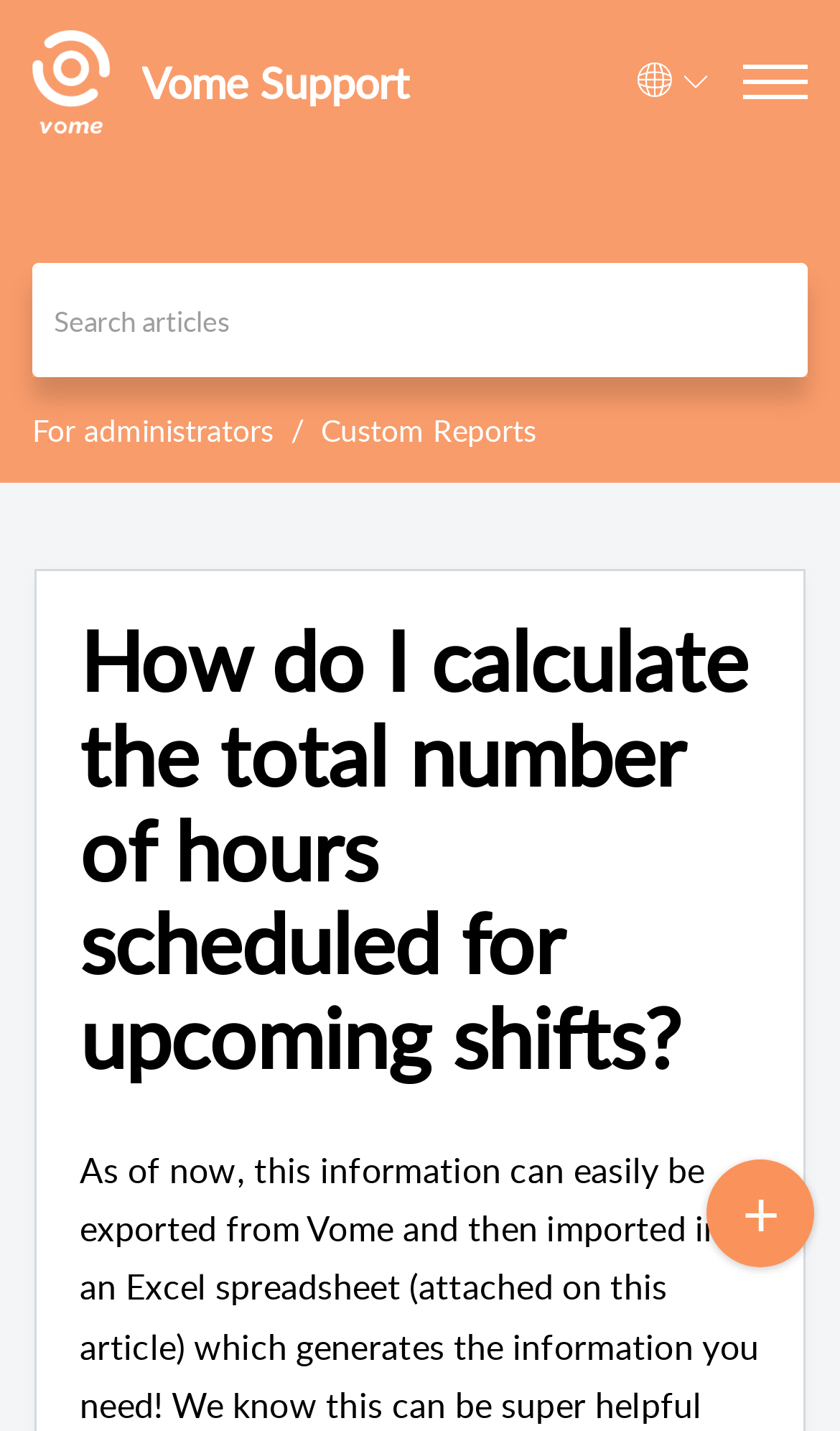Kindly respond to the following question with a single word or a brief phrase: 
What is the language selection option?

Choose languages